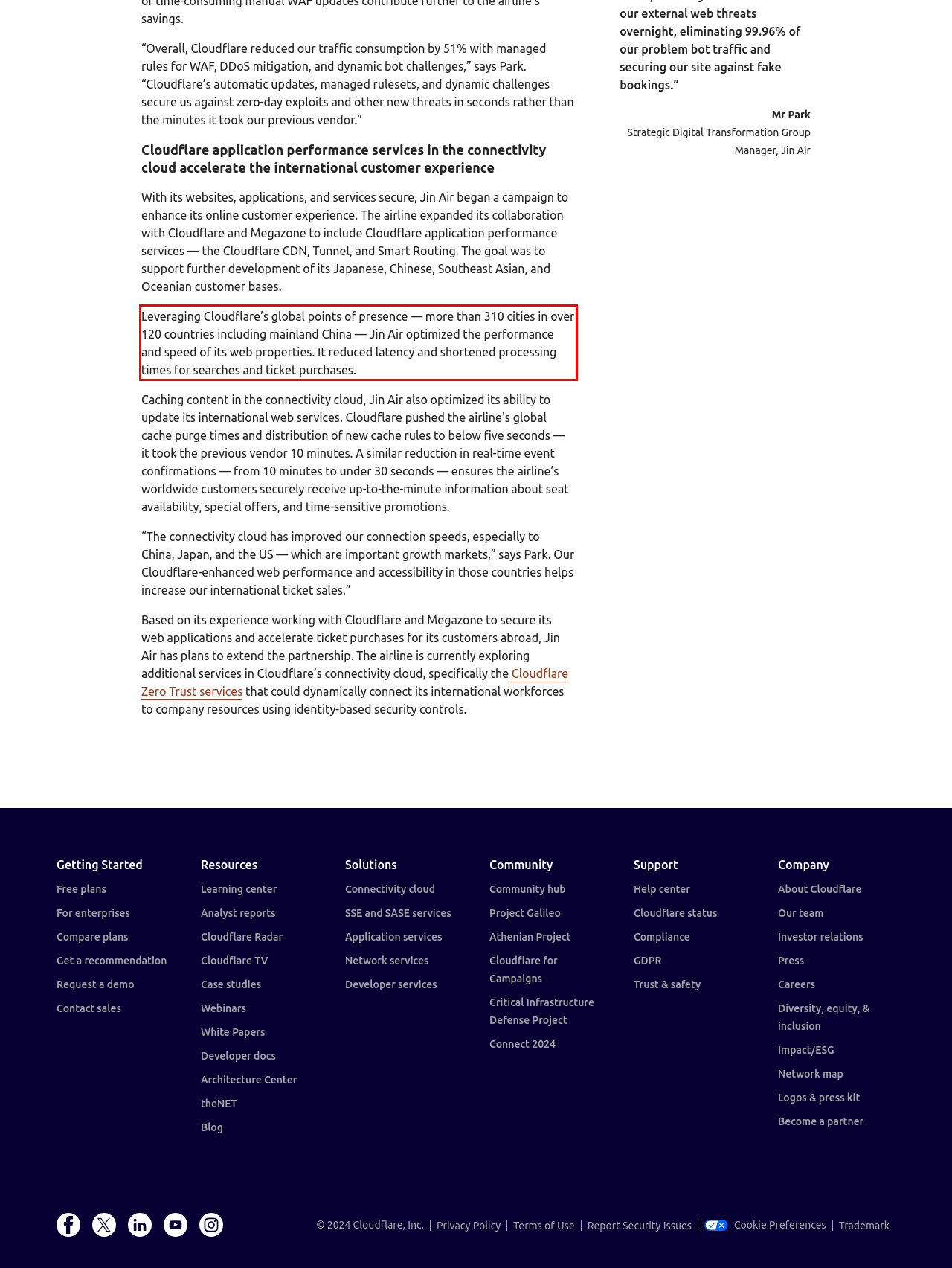Please use OCR to extract the text content from the red bounding box in the provided webpage screenshot.

Leveraging Cloudflare’s global points of presence — more than 310 cities in over 120 countries including mainland China — Jin Air optimized the performance and speed of its web properties. It reduced latency and shortened processing times for searches and ticket purchases.